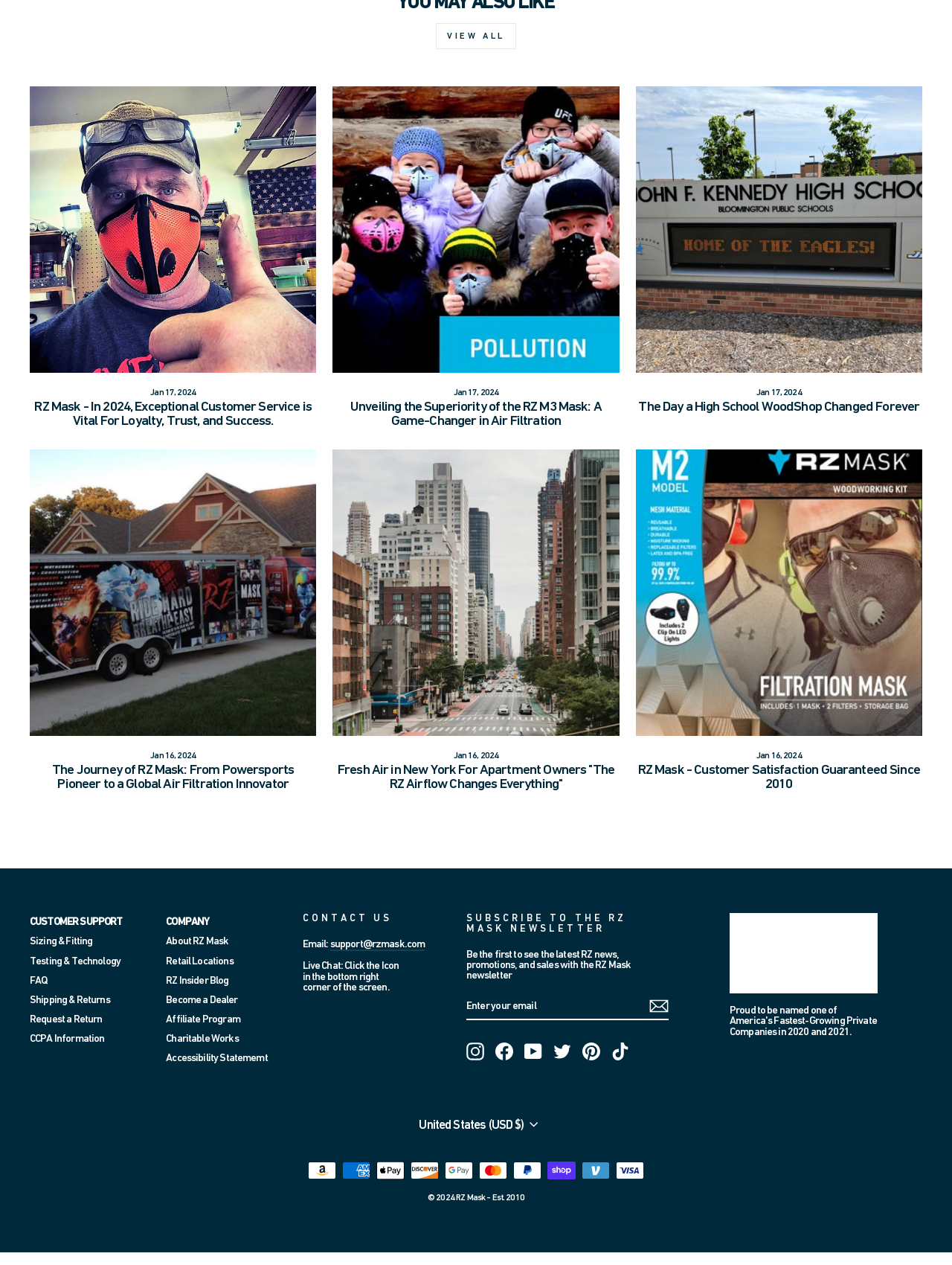Please specify the bounding box coordinates of the clickable region to carry out the following instruction: "Contact customer support". The coordinates should be four float numbers between 0 and 1, in the format [left, top, right, bottom].

[0.031, 0.722, 0.128, 0.735]